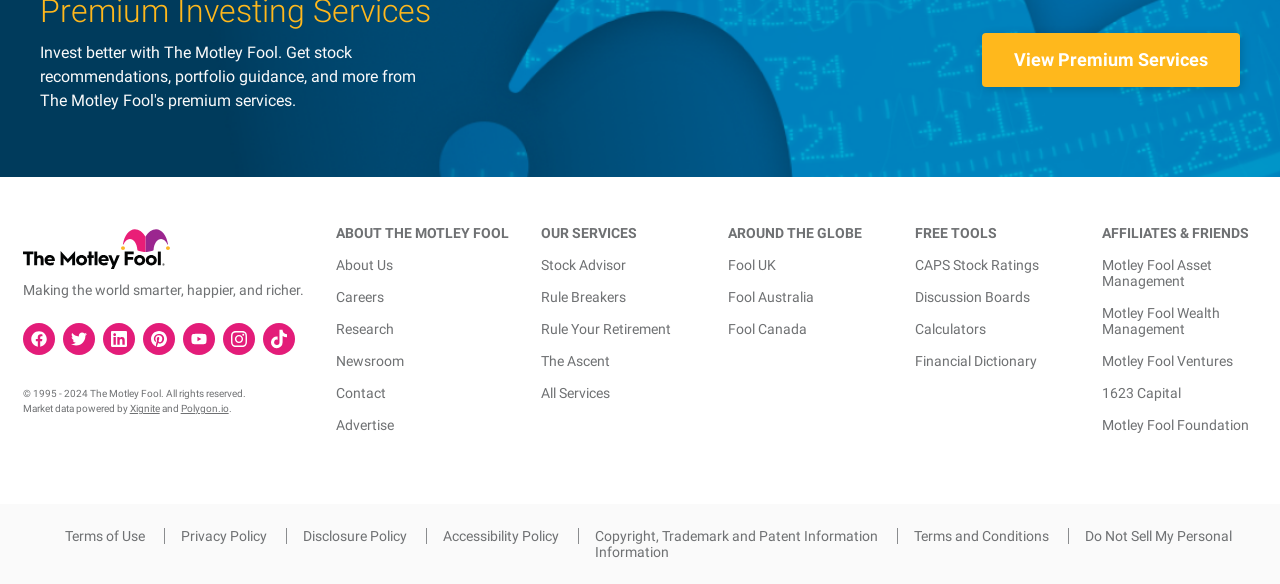What is the name of the company?
Please respond to the question with a detailed and thorough explanation.

I found the answer by looking at the image with the text 'The Motley Fool' which is located at the top left of the webpage, and it is also mentioned in the copyright information at the bottom of the page.